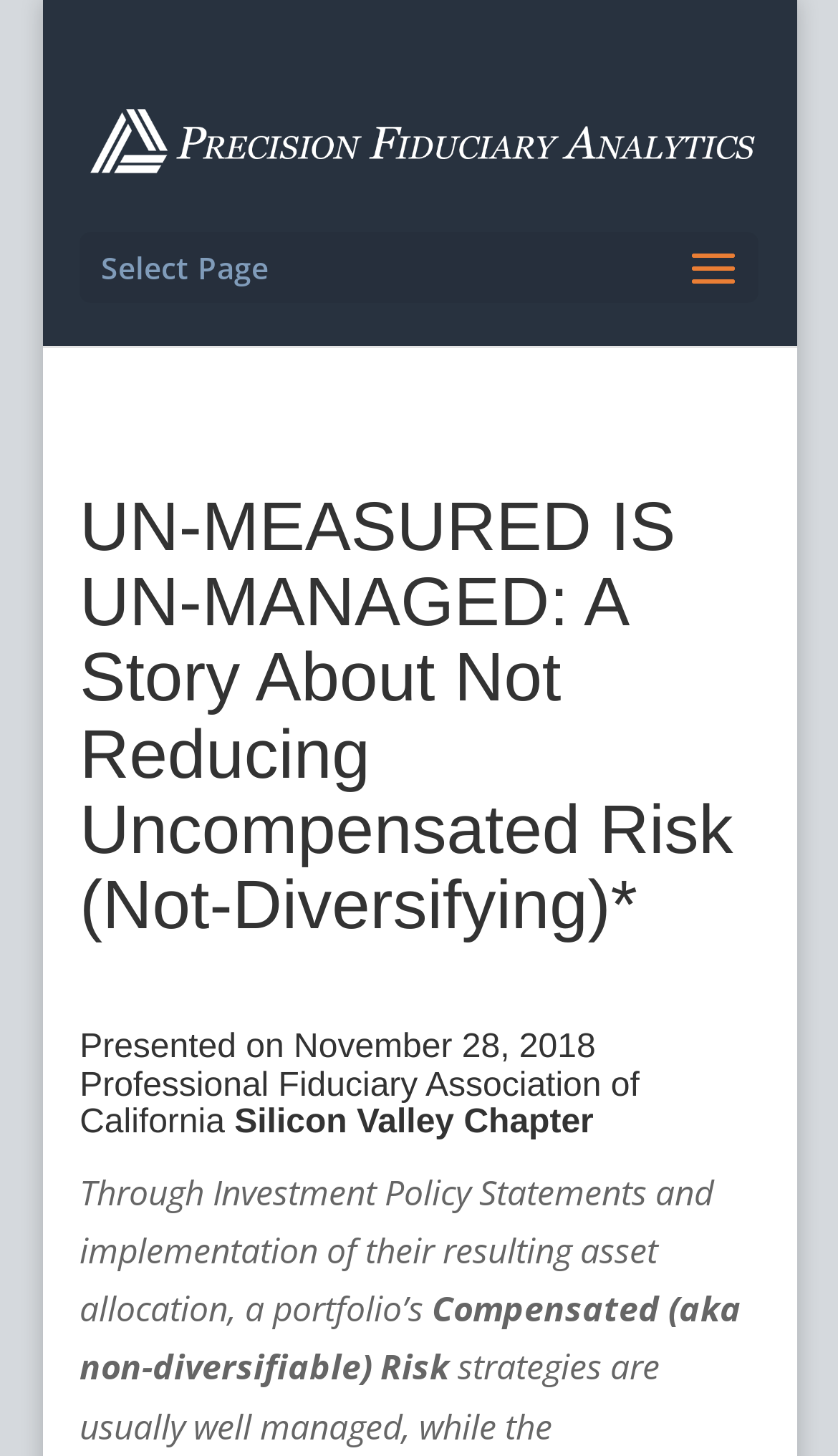Offer an extensive depiction of the webpage and its key elements.

The webpage appears to be a presentation or article about investment and risk management. At the top-left corner, there is a link to "Precision Fiduciary Analytics" accompanied by an image with the same name. Below this, there is a dropdown menu labeled "Select Page". 

The main content of the webpage is divided into sections, with headings and paragraphs. The title of the presentation, "UN-MEASURED IS UN-MANAGED: A Story About Not Reducing Uncompensated Risk (Not-Diversifying)*", is prominently displayed in the middle of the page. 

Below the title, there is a subtitle indicating that the presentation was given on November 28, 2018, at the Professional Fiduciary Association of California Silicon Valley Chapter. 

The main text of the presentation begins below the subtitle, with two paragraphs. The first paragraph discusses the use of Investment Policy Statements and asset allocation to manage a portfolio's risk. The second paragraph continues this discussion, focusing on Compensated or non-diversifiable Risk.